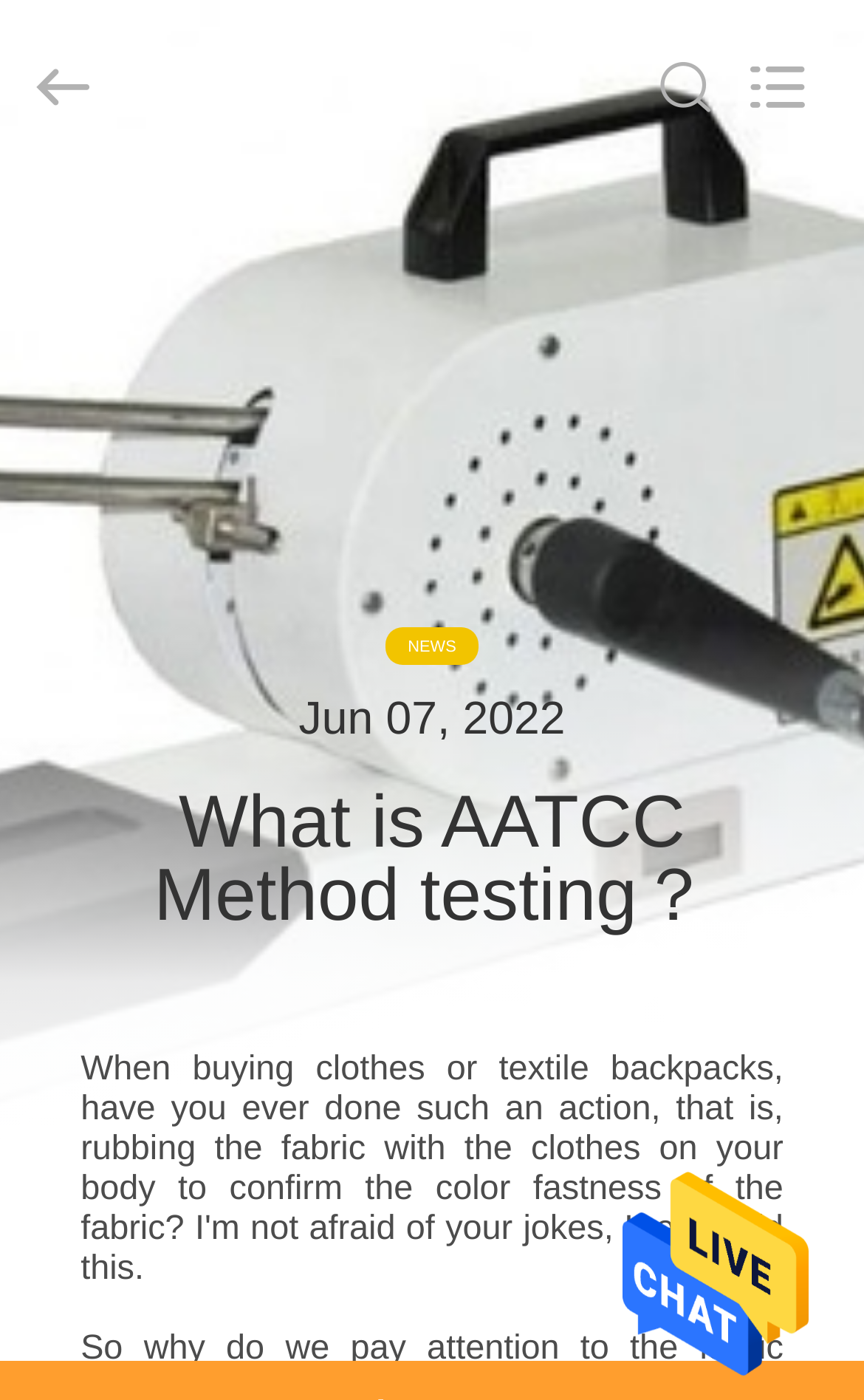Locate the bounding box coordinates of the clickable area needed to fulfill the instruction: "View PRODUCTS".

[0.0, 0.211, 0.359, 0.255]